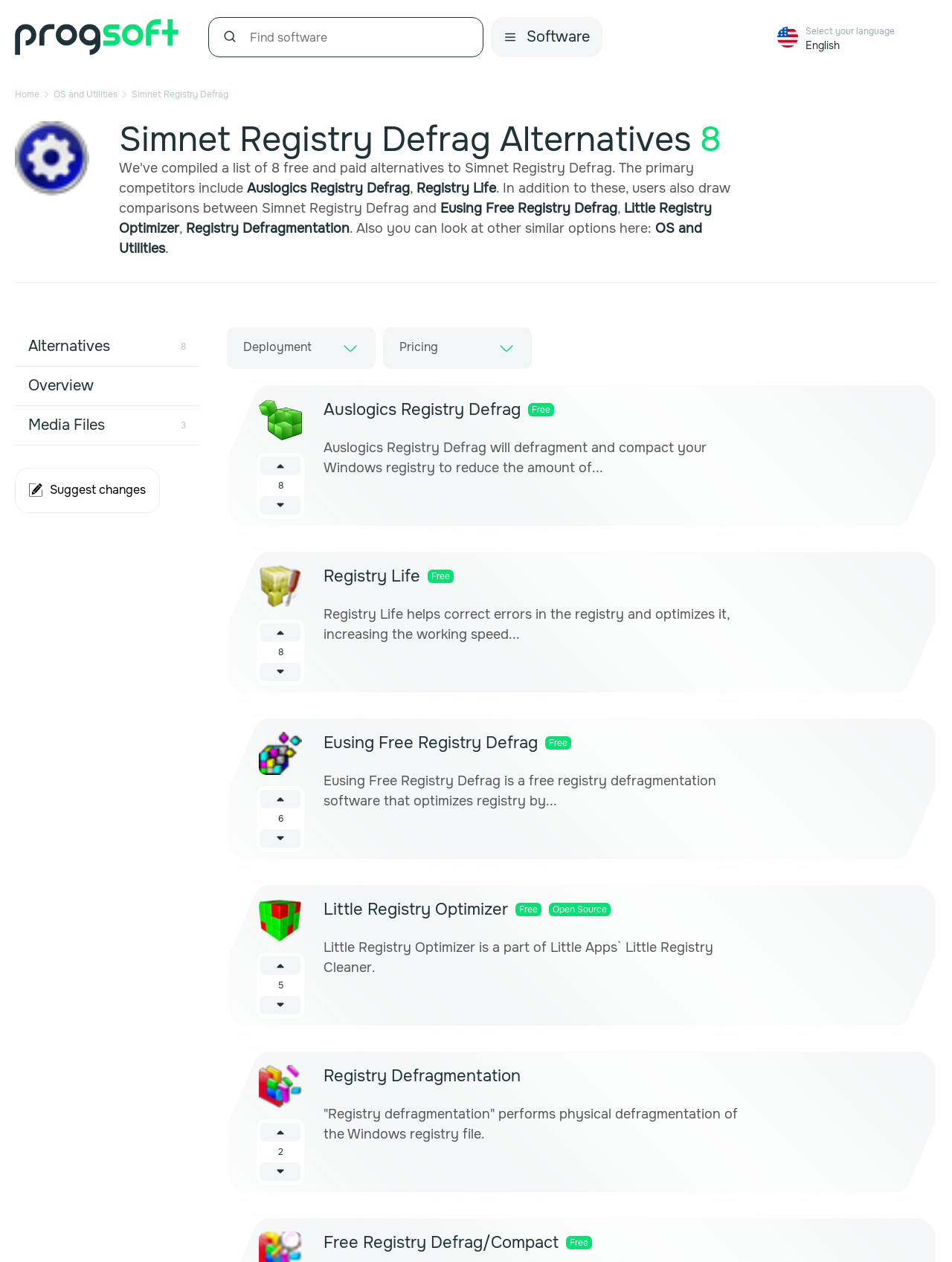Can you identify and provide the main heading of the webpage?

Simnet Registry Defrag Alternatives 